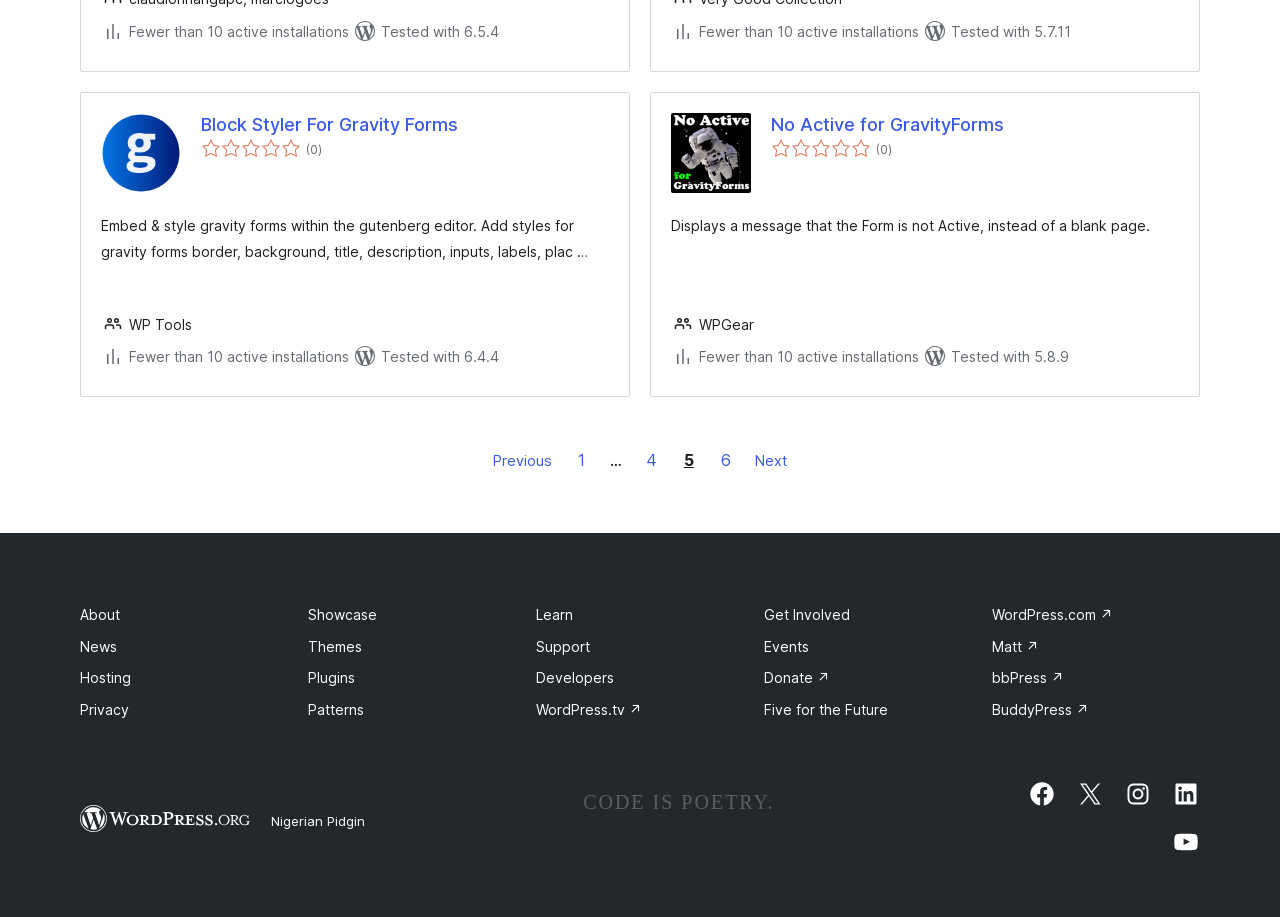How many total ratings does Block Styler For Gravity Forms have?
Can you provide an in-depth and detailed response to the question?

I found the total ratings by looking at the text '(0' which is located near the rating '0 out of 5 stars'.